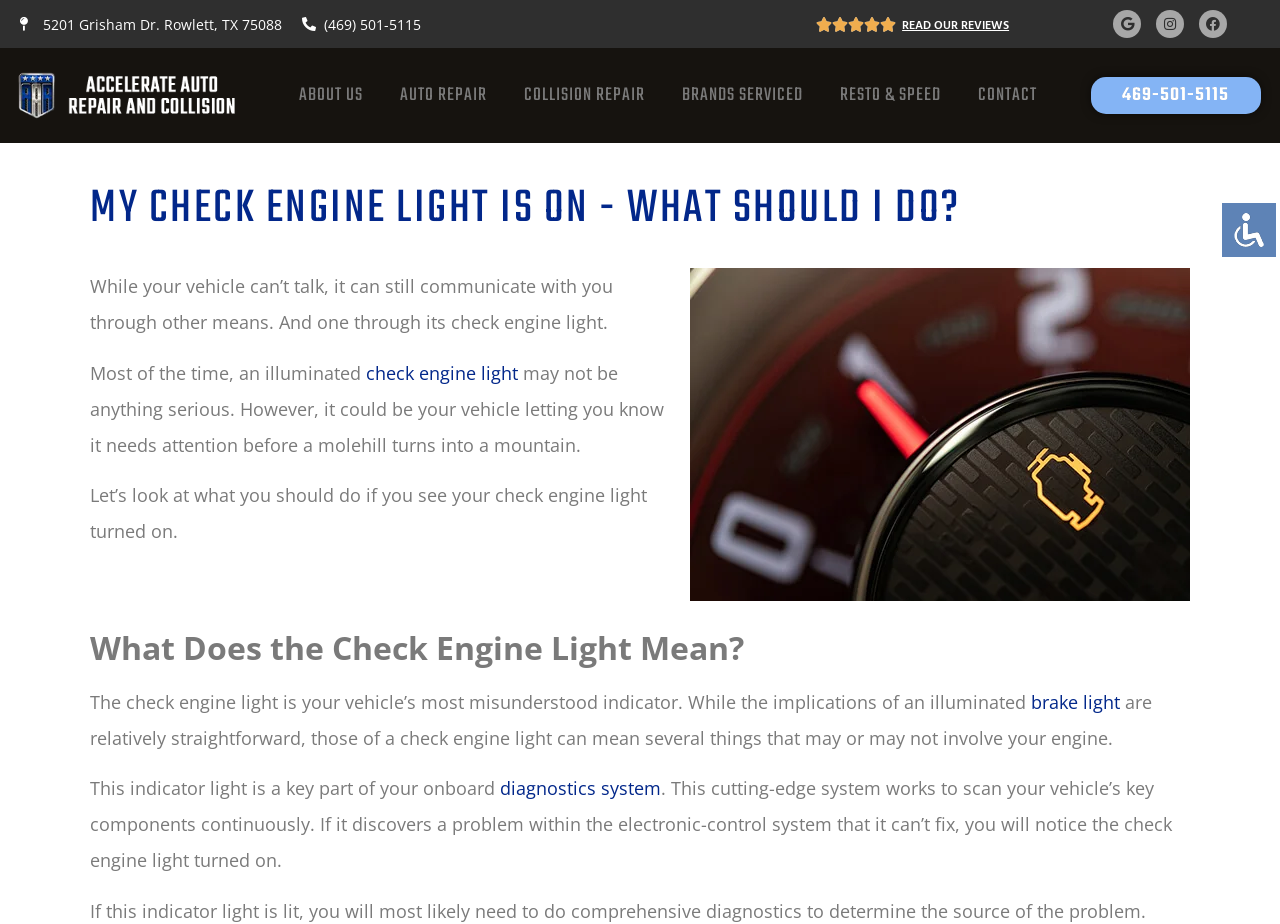Locate the coordinates of the bounding box for the clickable region that fulfills this instruction: "Click the 'READ OUR REVIEWS' link".

[0.705, 0.017, 0.788, 0.038]